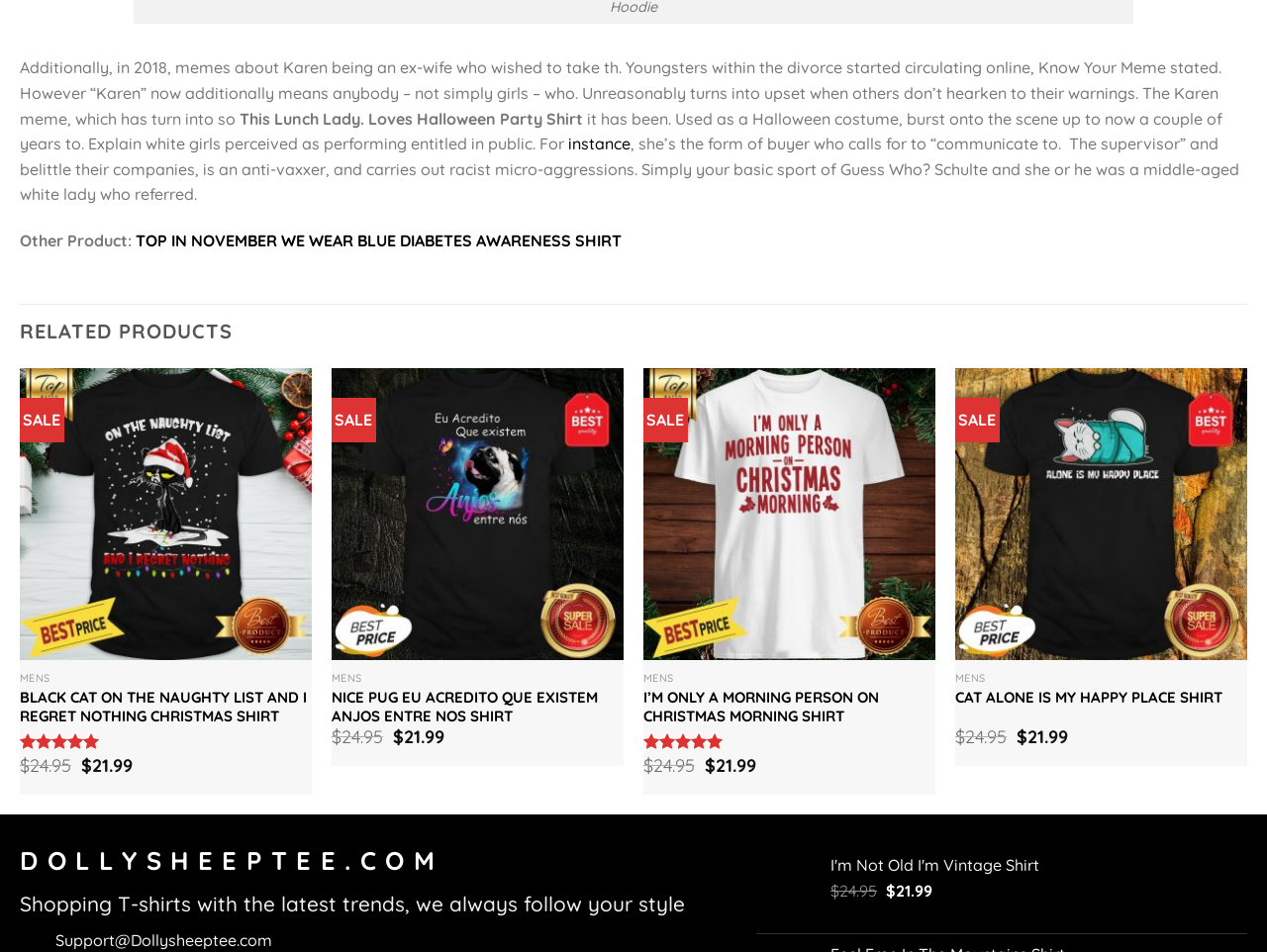Pinpoint the bounding box coordinates of the element to be clicked to execute the instruction: "Click the 'I'm Only A Morning Person On Christmas Morning Shirt' link".

[0.508, 0.387, 0.738, 0.694]